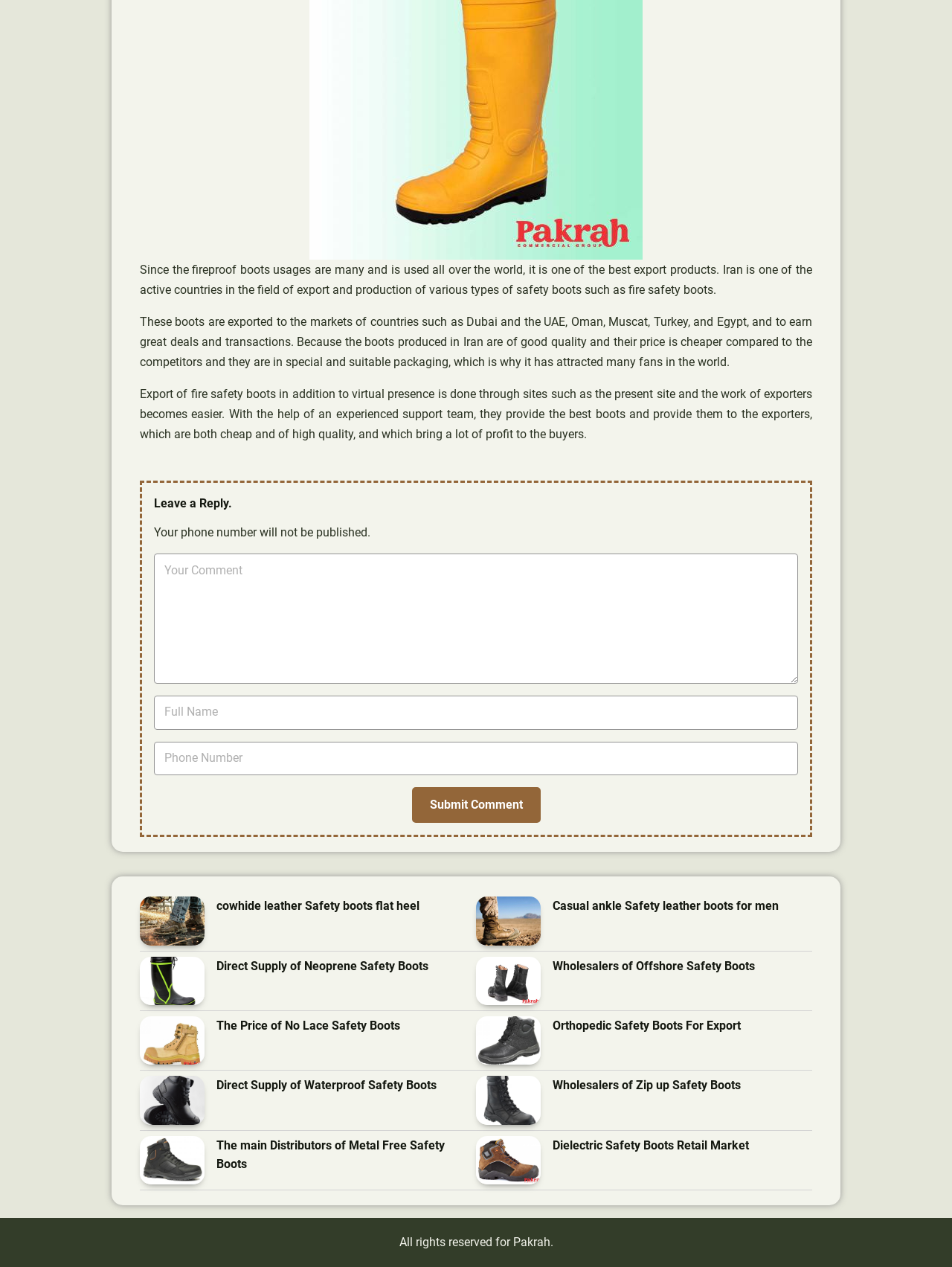Given the description of a UI element: "name="phone" placeholder="Phone Number"", identify the bounding box coordinates of the matching element in the webpage screenshot.

[0.162, 0.585, 0.838, 0.612]